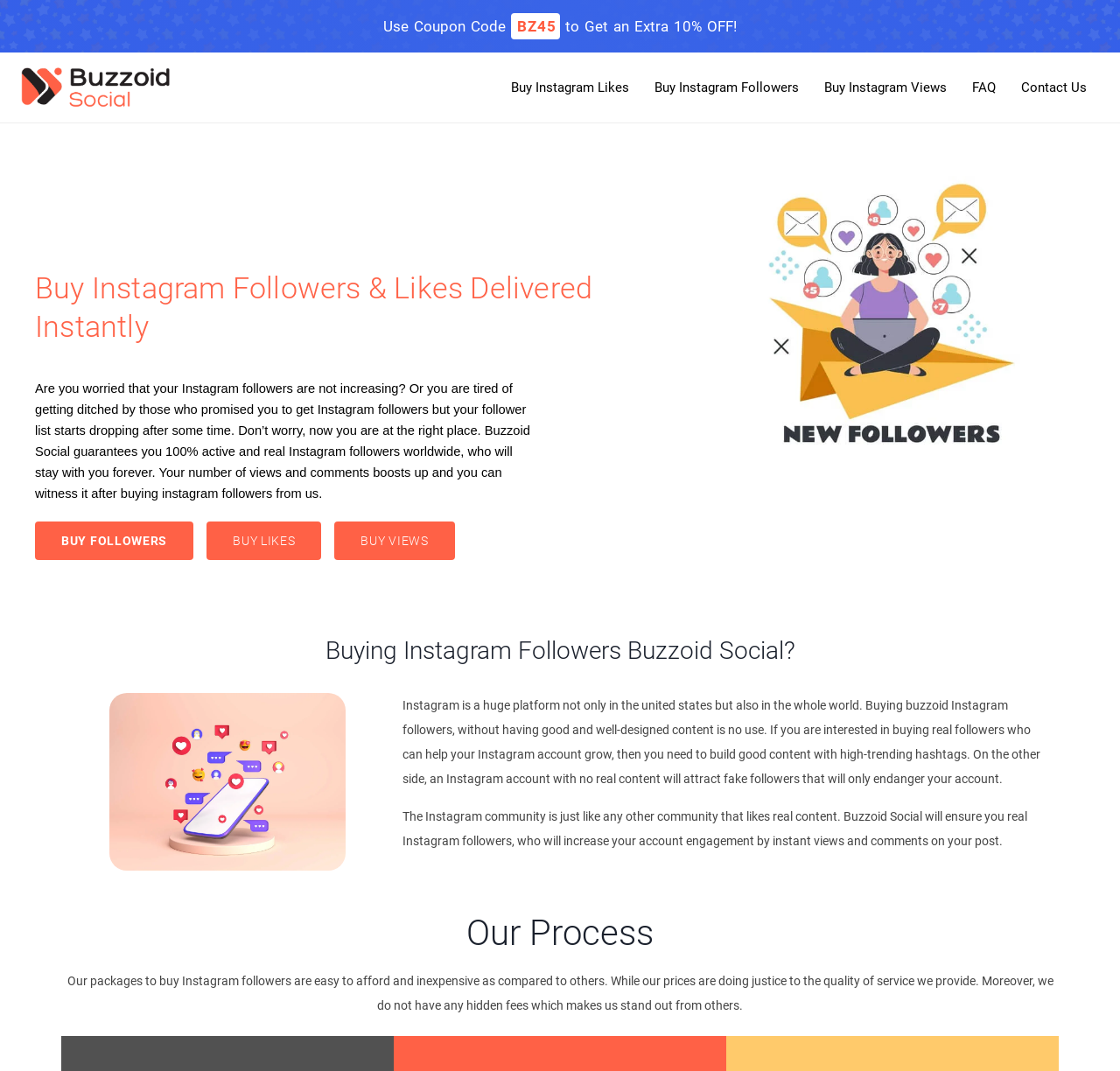What is the focus of the website's Instagram followers?
Using the information from the image, give a concise answer in one word or a short phrase.

Real followers